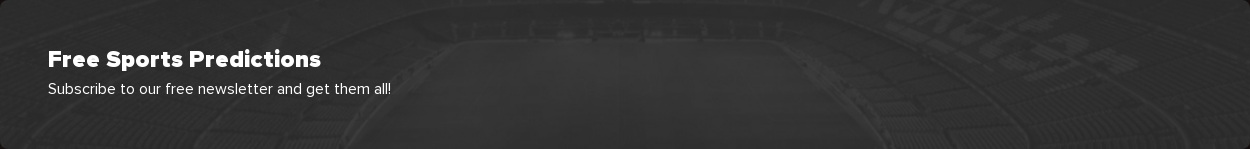Answer with a single word or phrase: 
What type of predictions are being referred to?

Sports predictions